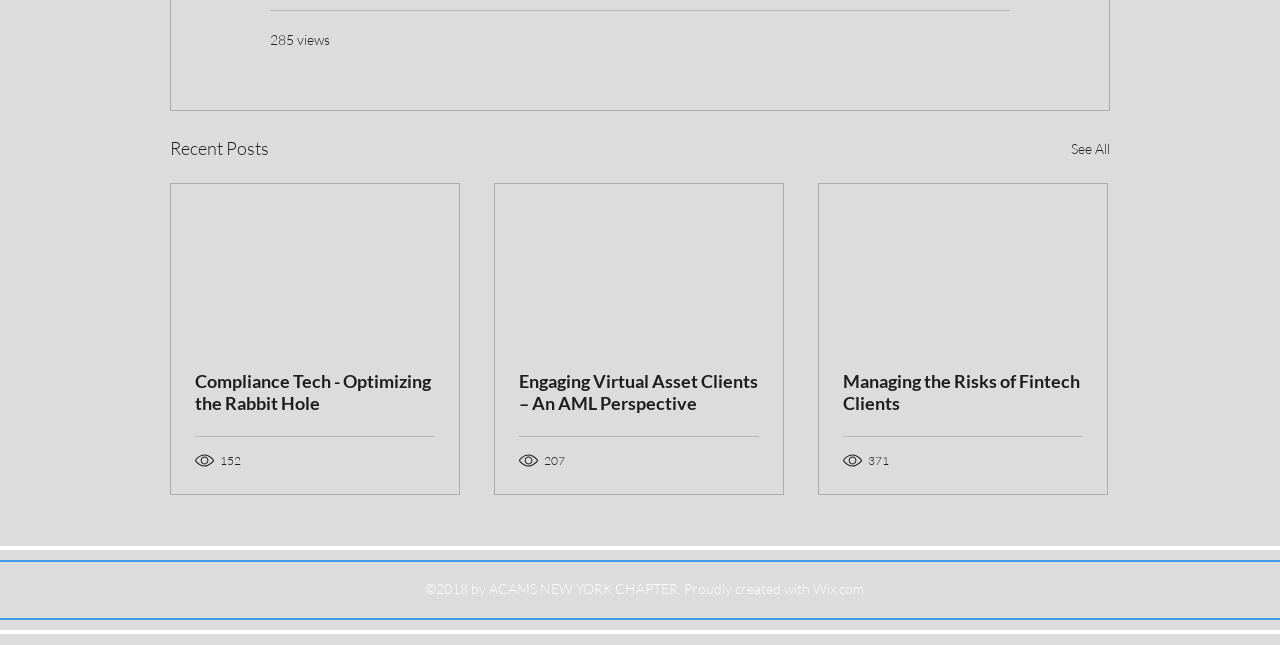Identify the bounding box for the UI element that is described as follows: "207".

[0.405, 0.7, 0.443, 0.729]